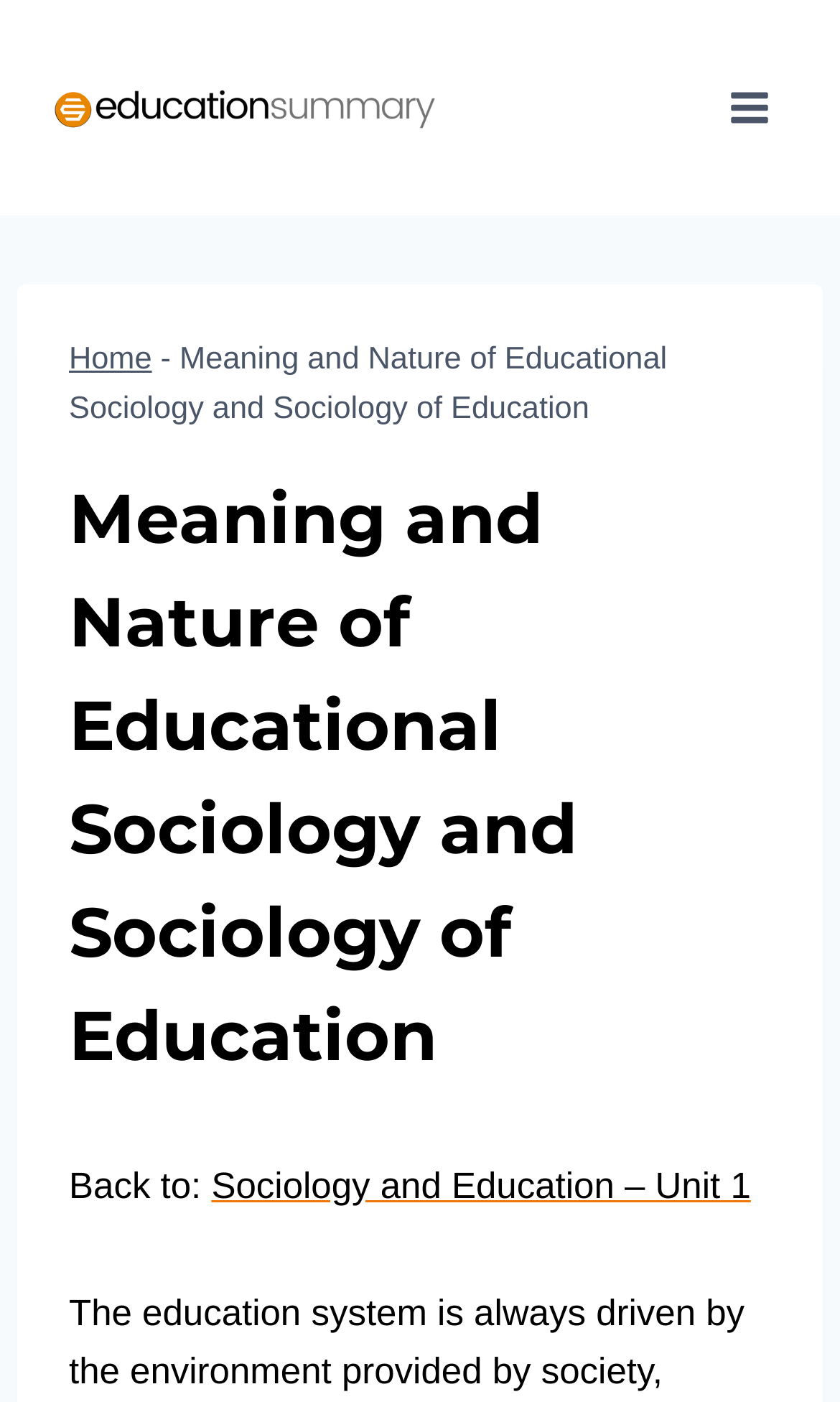Give a comprehensive overview of the webpage, including key elements.

The webpage is about the "Meaning and Nature of Educational Sociology and Sociology of Education". At the top left corner, there is an "education summary logo" image, which is also a link. To the right of the logo, there is a button labeled "Open menu" with a toggle menu icon. 

Below the top section, there is a header area that spans the entire width of the page. Within this header, there is a navigation section with breadcrumbs, which includes a link to "Home" followed by a separator, and then the title "Meaning and Nature of Educational Sociology and Sociology of Education". 

Below the navigation section, there is a heading with the same title as the webpage. The heading takes up the full width of the page. 

At the bottom left corner of the page, there is a text "Back to:" followed by a link to "Sociology and Education – Unit 1".